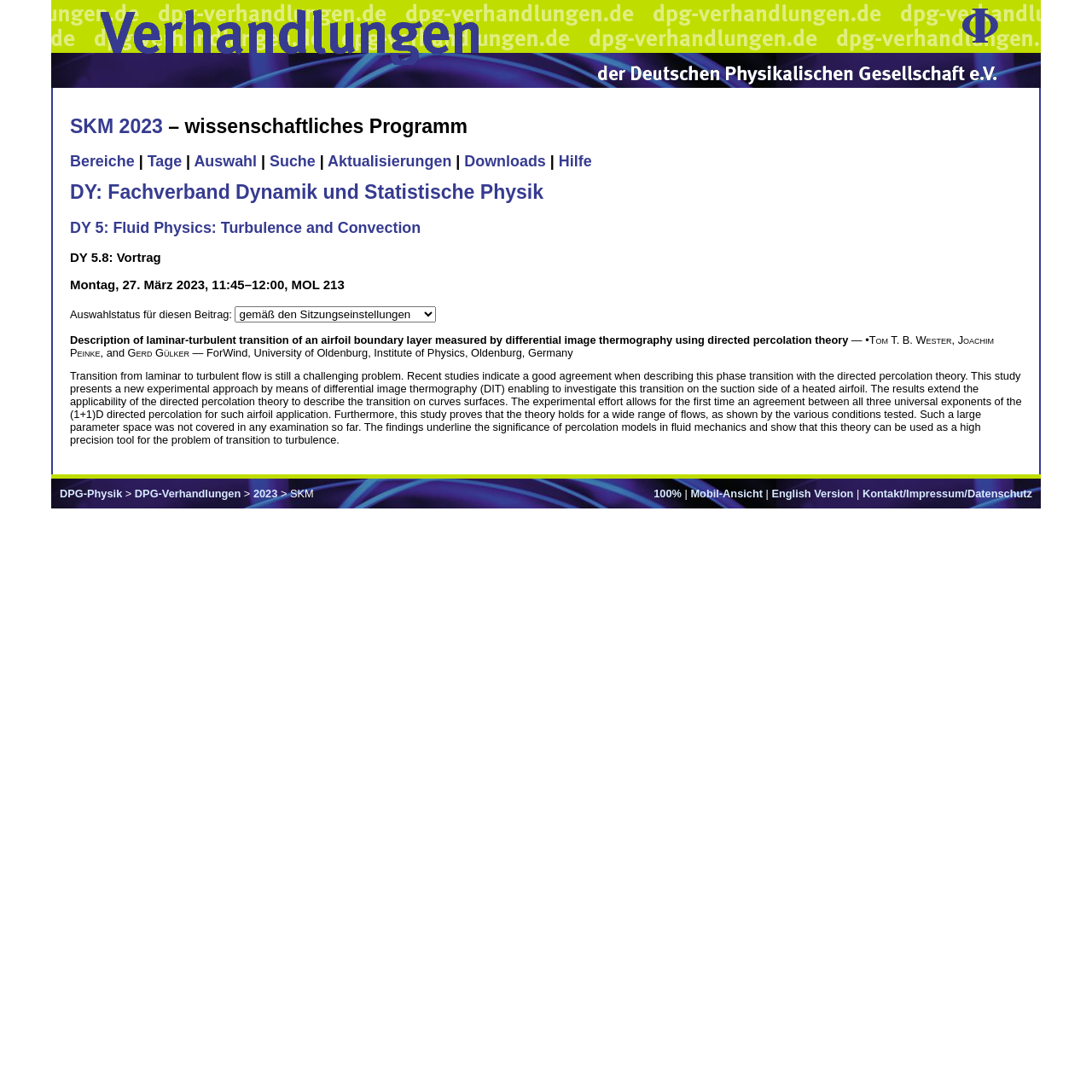Locate the bounding box coordinates of the area that needs to be clicked to fulfill the following instruction: "View the details of the presentation by Tom T. B. Wester". The coordinates should be in the format of four float numbers between 0 and 1, namely [left, top, right, bottom].

[0.796, 0.305, 0.872, 0.317]